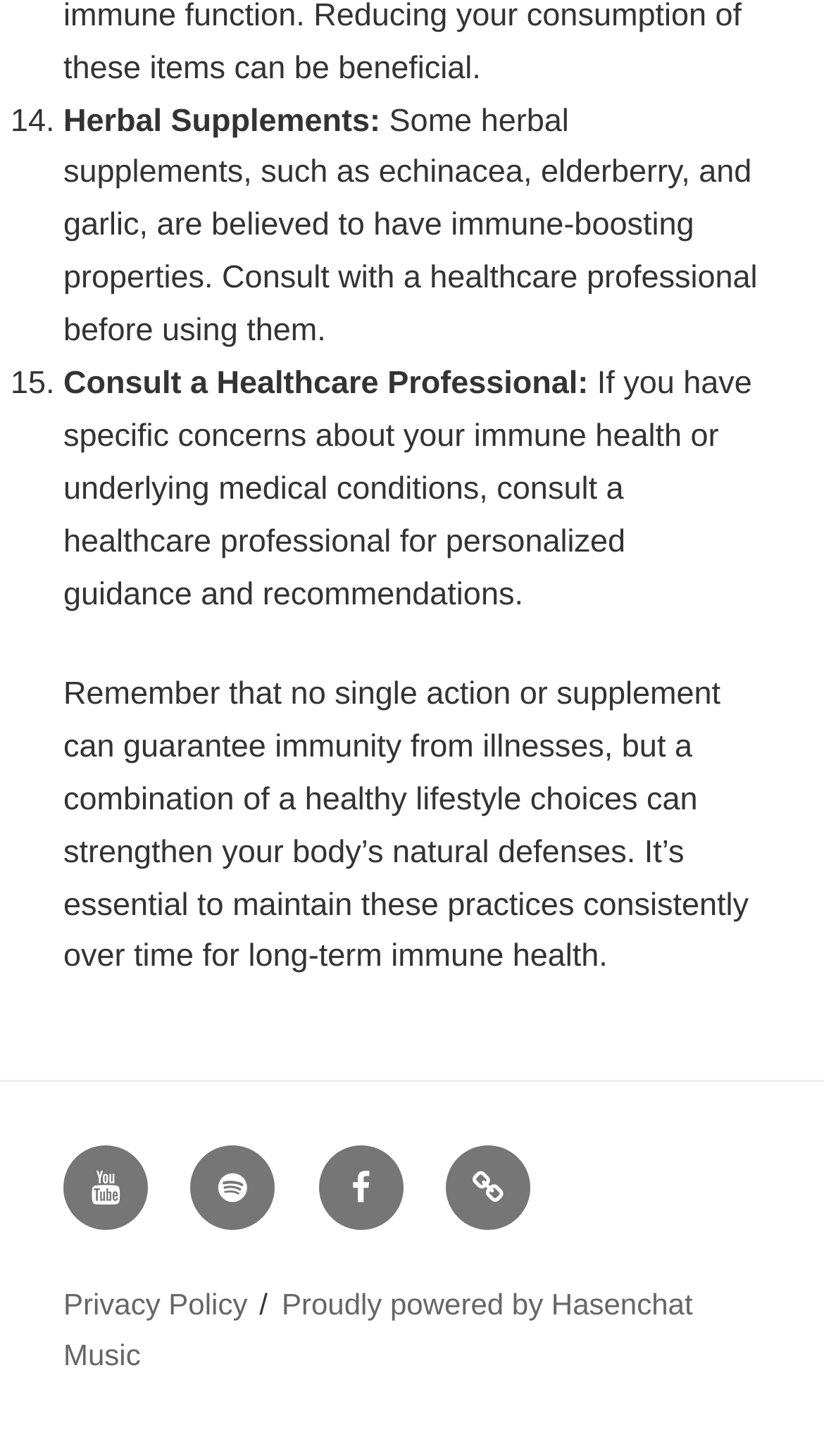What is the last link in the footer?
Based on the image, answer the question with a single word or brief phrase.

Proudly powered by Hasenchat Music